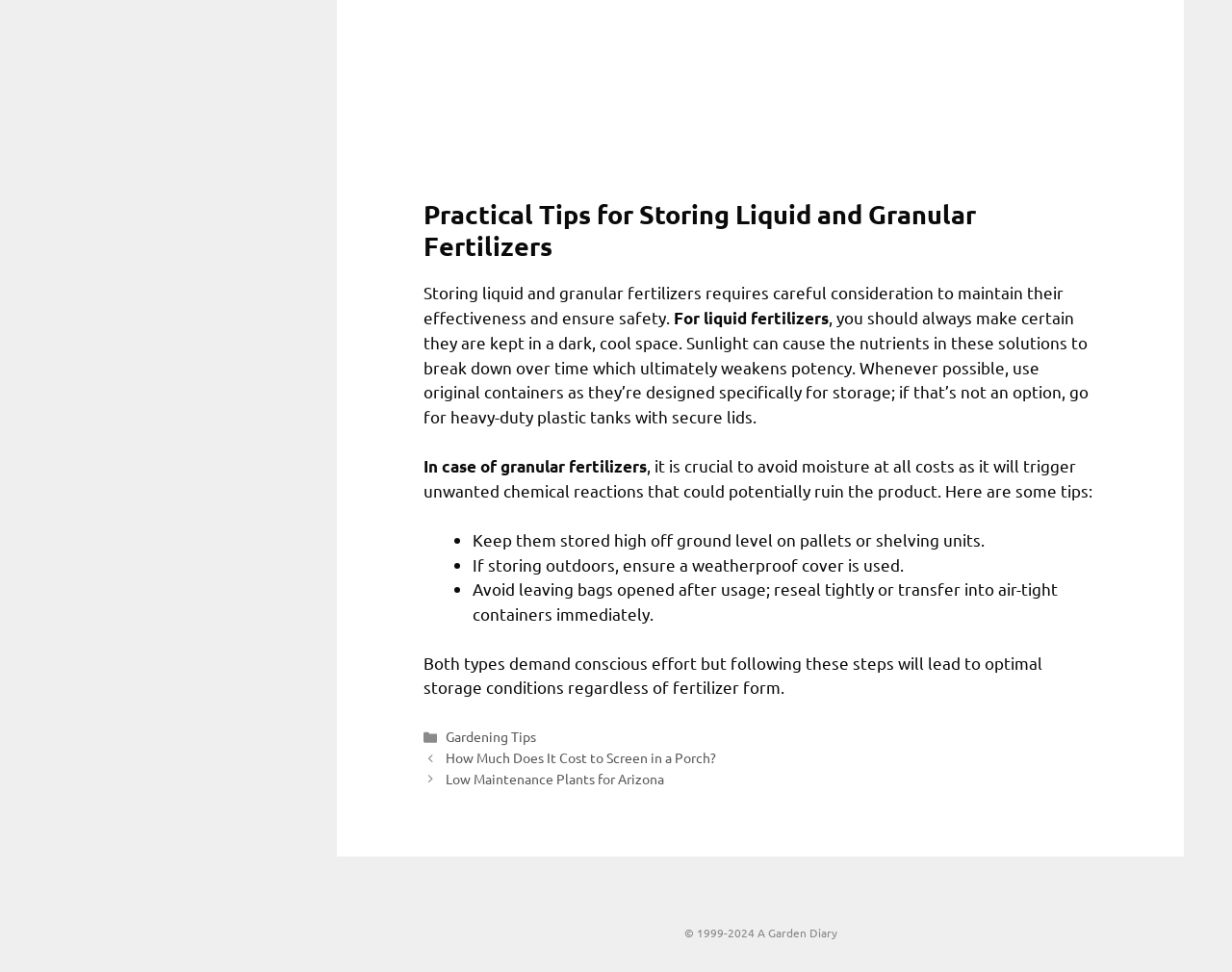What type of fertilizers are discussed in the article?
Look at the screenshot and respond with a single word or phrase.

Liquid and granular